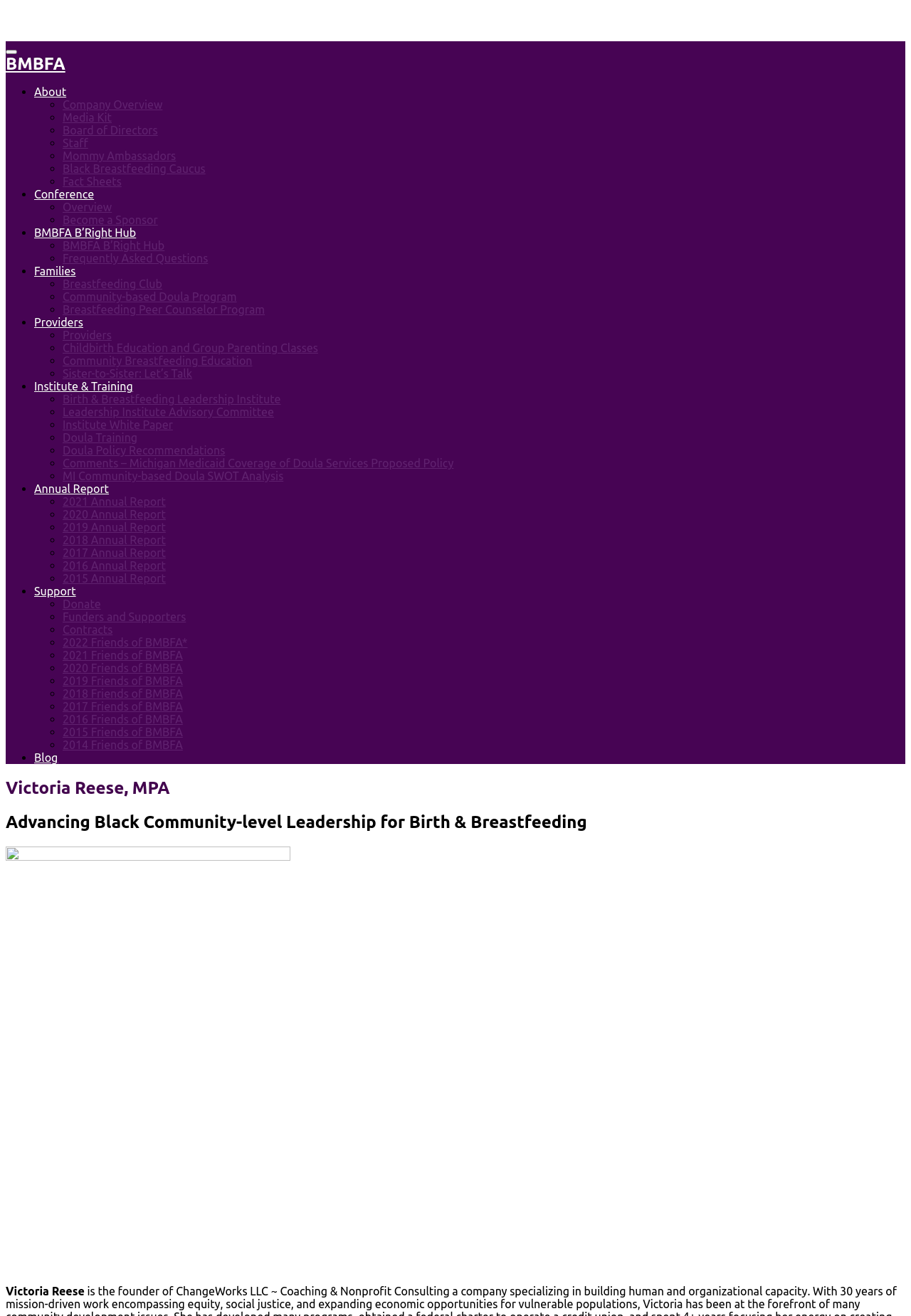Could you find the bounding box coordinates of the clickable area to complete this instruction: "Visit the 'Company Overview' page"?

[0.069, 0.075, 0.178, 0.084]